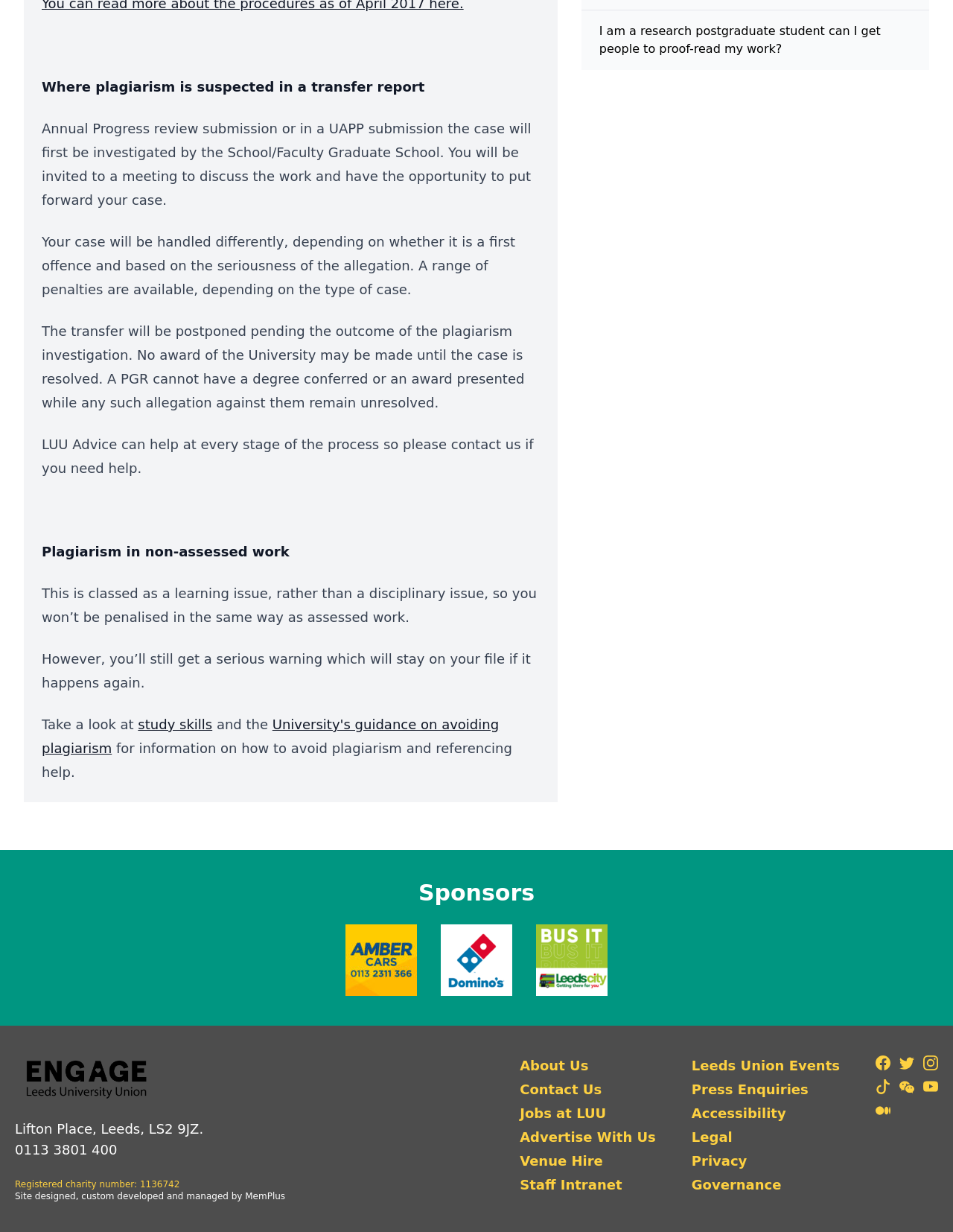Observe the image and answer the following question in detail: What kind of issue is plagiarism in non-assessed work considered?

The webpage states that plagiarism in non-assessed work is classed as a learning issue, rather than a disciplinary issue, so the student won't be penalized in the same way as assessed work.